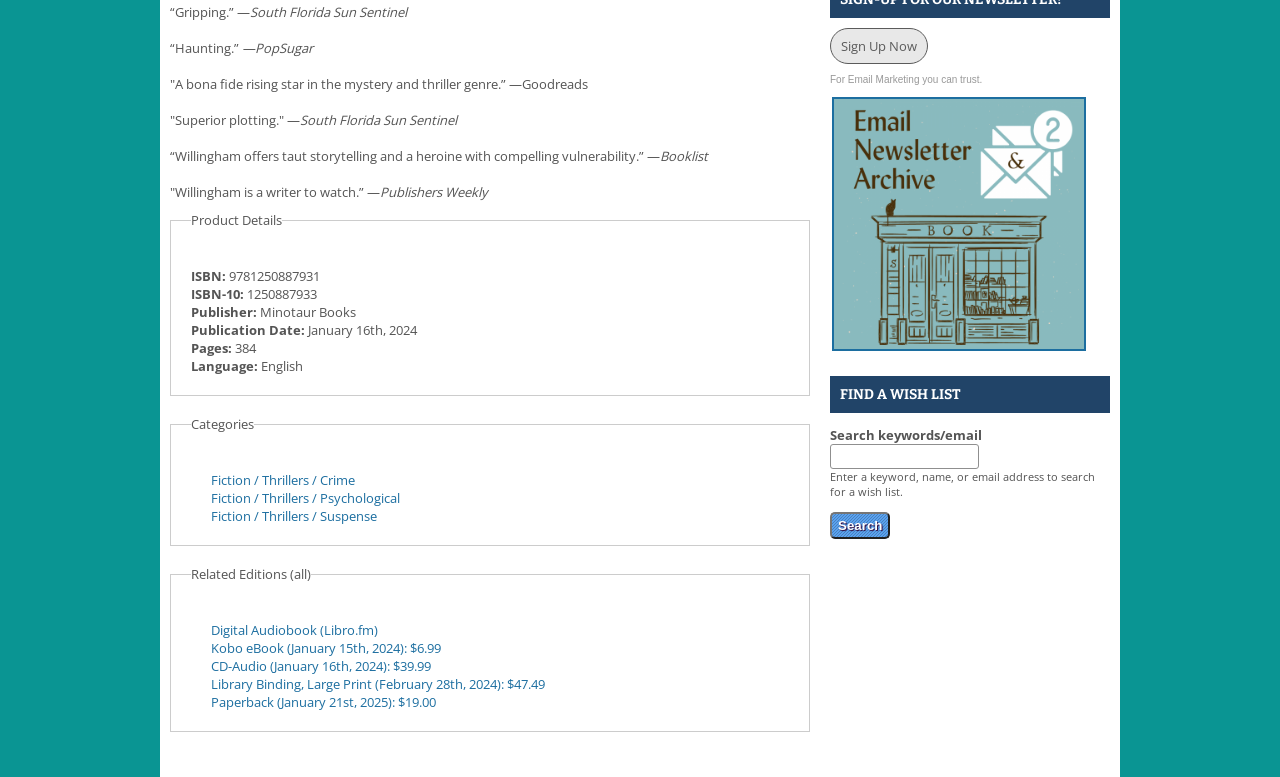Answer with a single word or phrase: 
What are the categories of this book?

Fiction / Thrillers / Crime, etc.